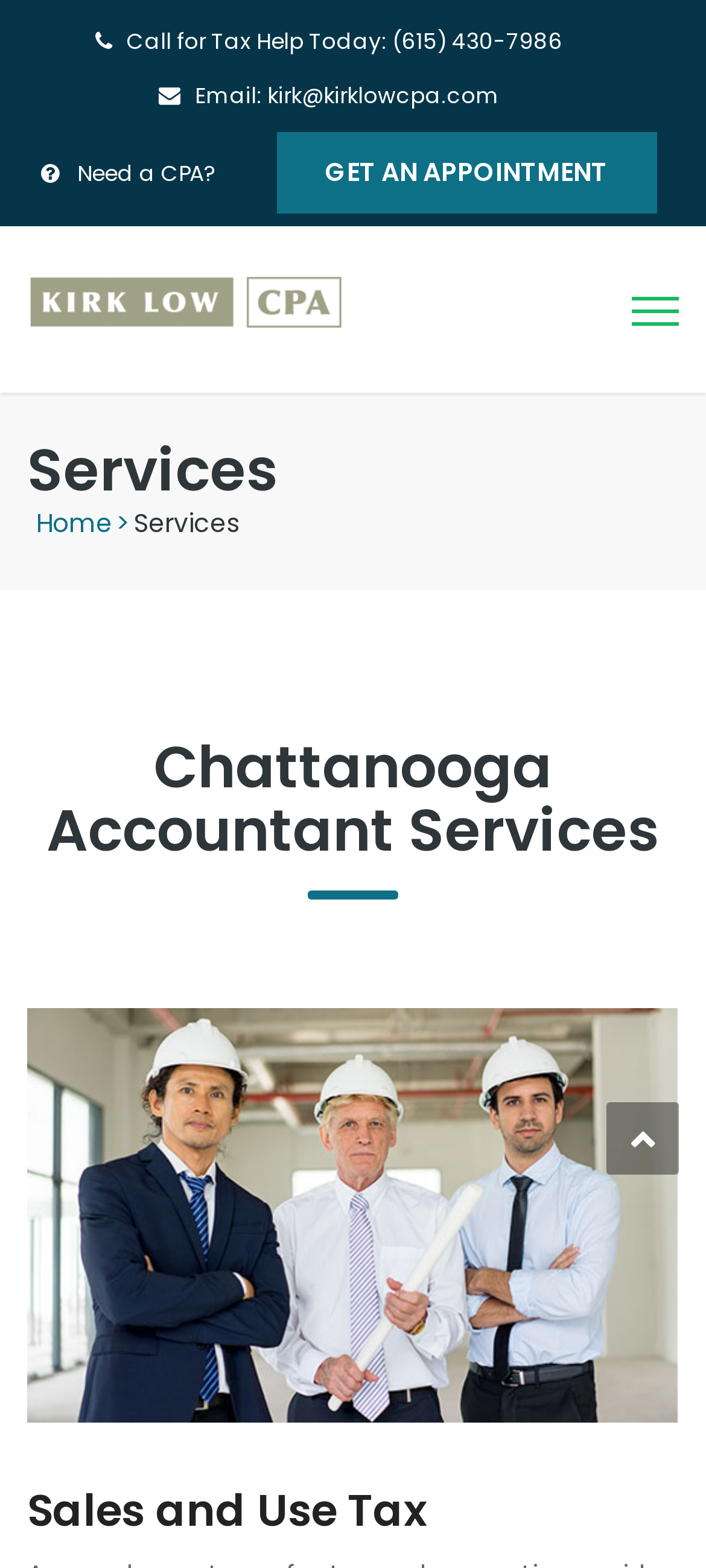Please give a short response to the question using one word or a phrase:
What is the phone number for tax help?

(615) 430-7986